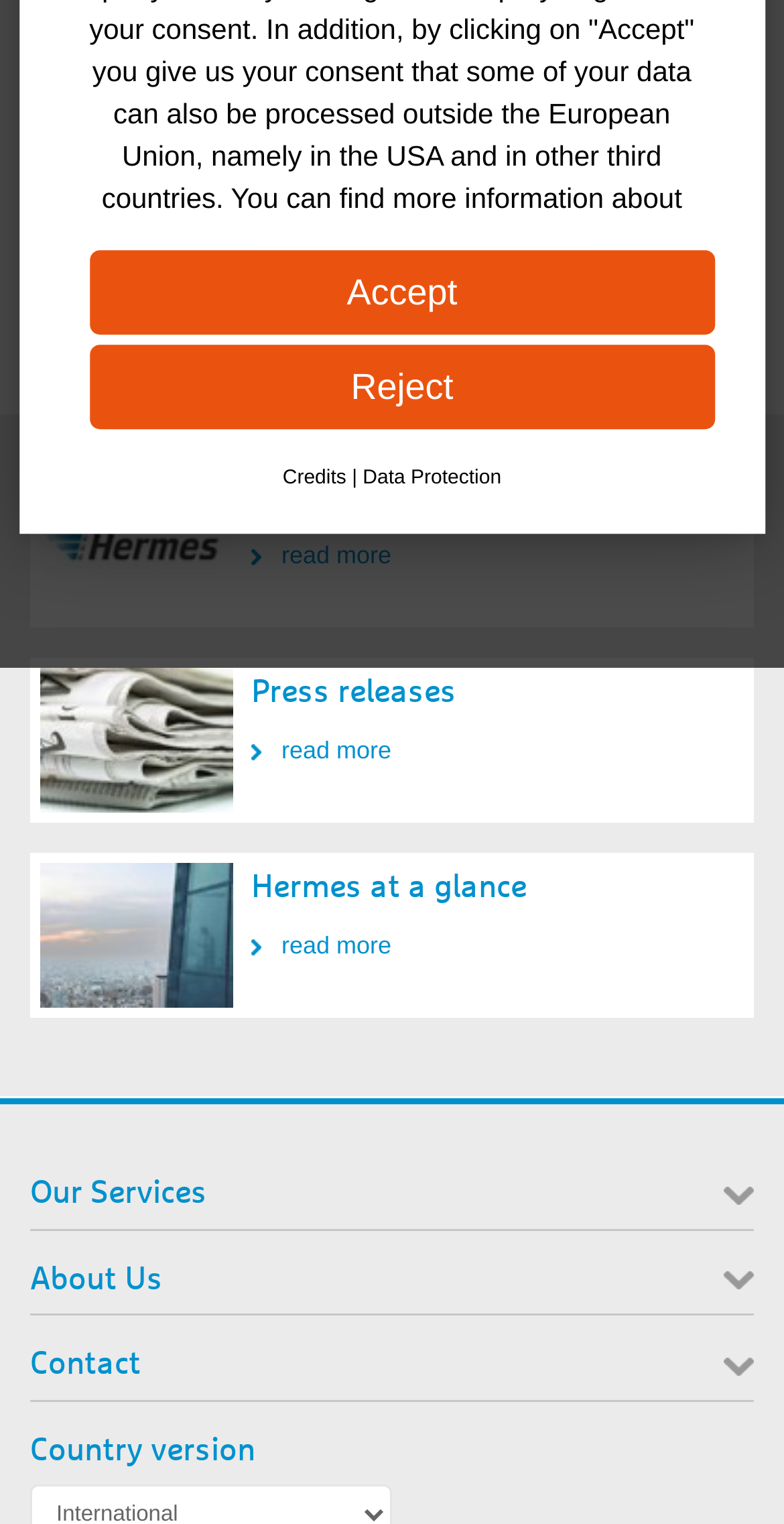Provide the bounding box coordinates of the HTML element this sentence describes: "Data Protection".

[0.463, 0.304, 0.639, 0.324]